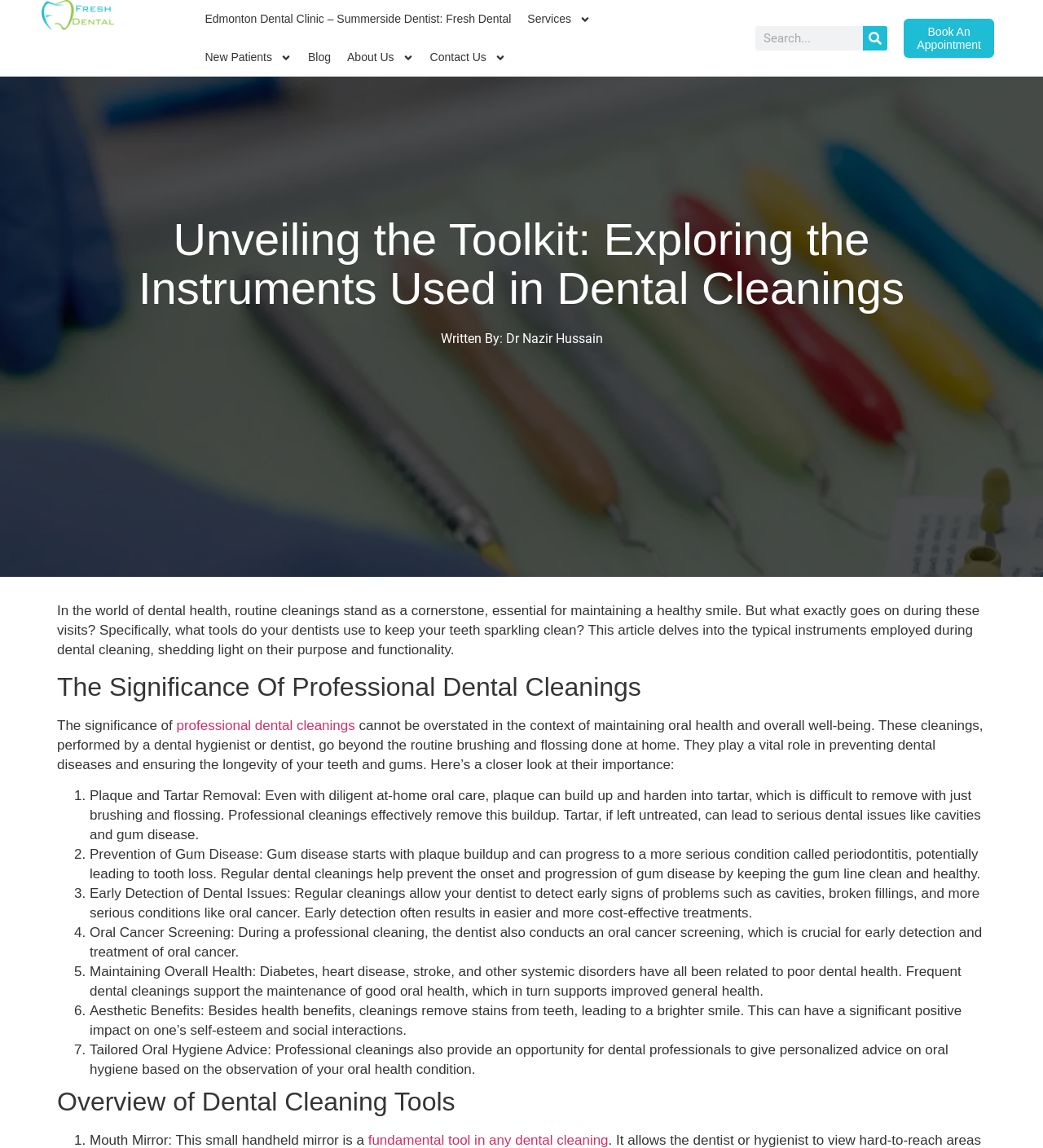Given the element description, predict the bounding box coordinates in the format (top-left x, top-left y, bottom-right x, bottom-right y). Make sure all values are between 0 and 1. Here is the element description: Written By: Dr Nazir Hussain

[0.422, 0.287, 0.578, 0.304]